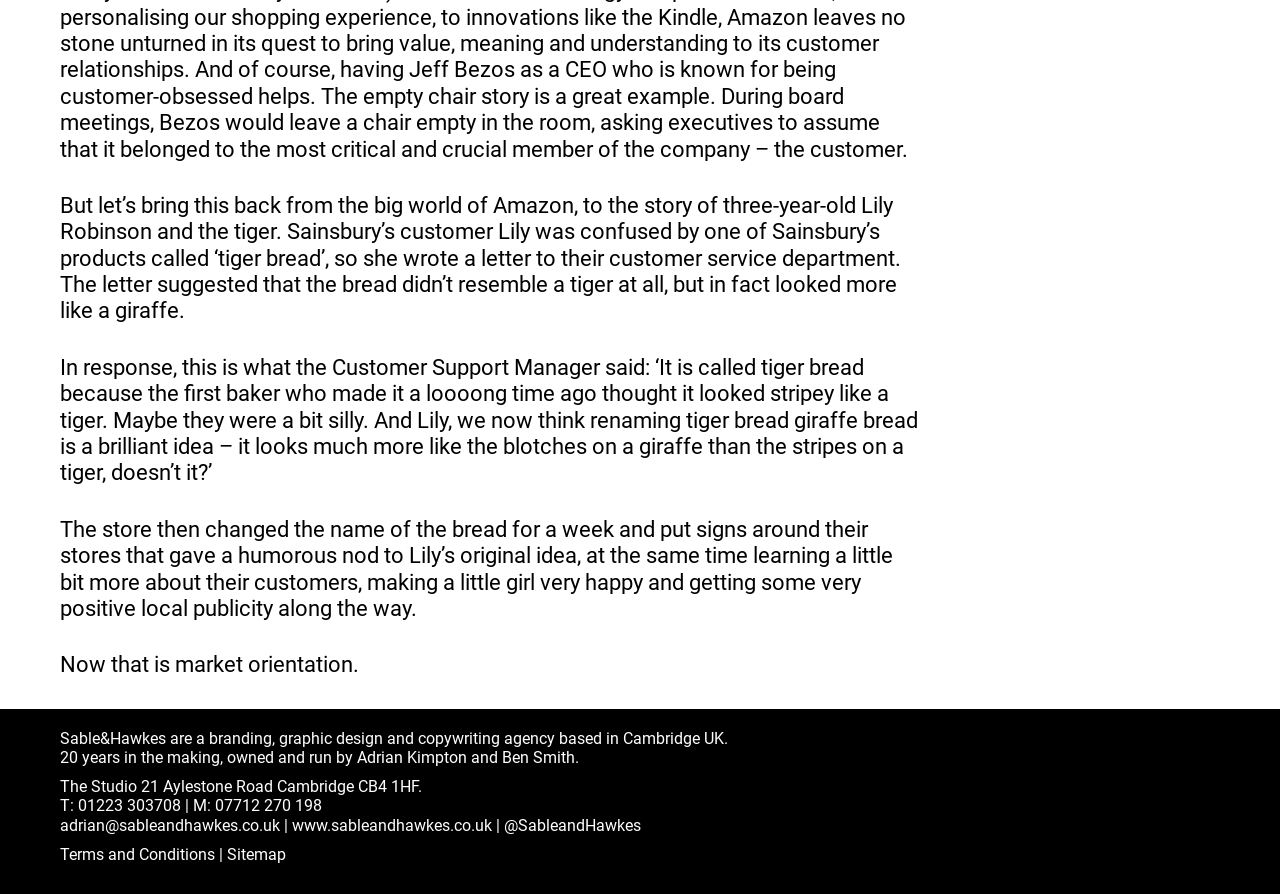Using the information from the screenshot, answer the following question thoroughly:
What is the name of the bread that Lily Robinson was confused about?

According to the story on the webpage, Lily Robinson was confused about the name of a bread product called 'tiger bread' because it didn't resemble a tiger, but rather a giraffe.